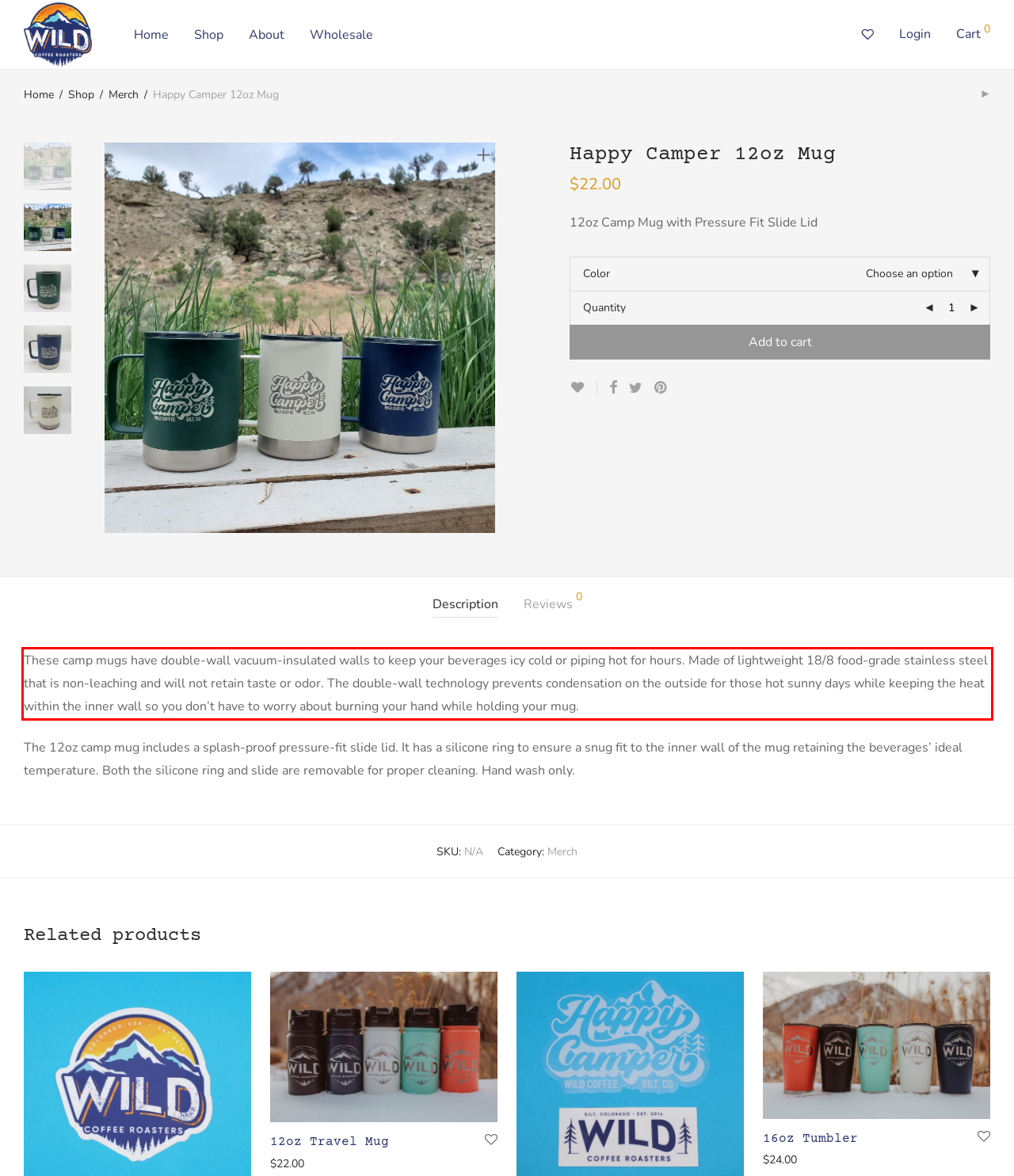You have a webpage screenshot with a red rectangle surrounding a UI element. Extract the text content from within this red bounding box.

These camp mugs have double-wall vacuum-insulated walls to keep your beverages icy cold or piping hot for hours. Made of lightweight 18/8 food-grade stainless steel that is non-leaching and will not retain taste or odor. The double-wall technology prevents condensation on the outside for those hot sunny days while keeping the heat within the inner wall so you don’t have to worry about burning your hand while holding your mug.